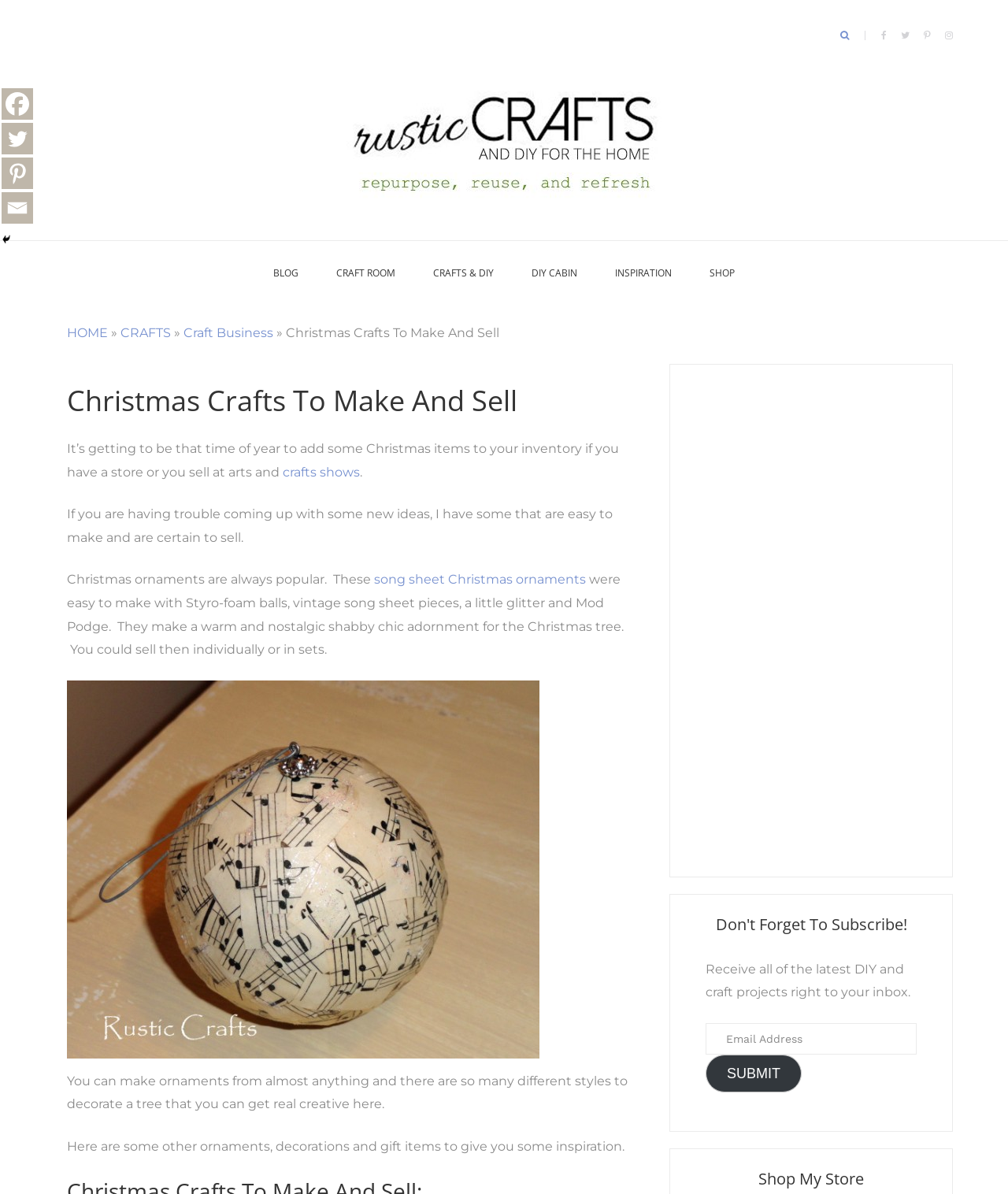Bounding box coordinates are specified in the format (top-left x, top-left y, bottom-right x, bottom-right y). All values are floating point numbers bounded between 0 and 1. Please provide the bounding box coordinate of the region this sentence describes: alt="Rustic Crafts & DIY"

[0.344, 0.109, 0.656, 0.12]